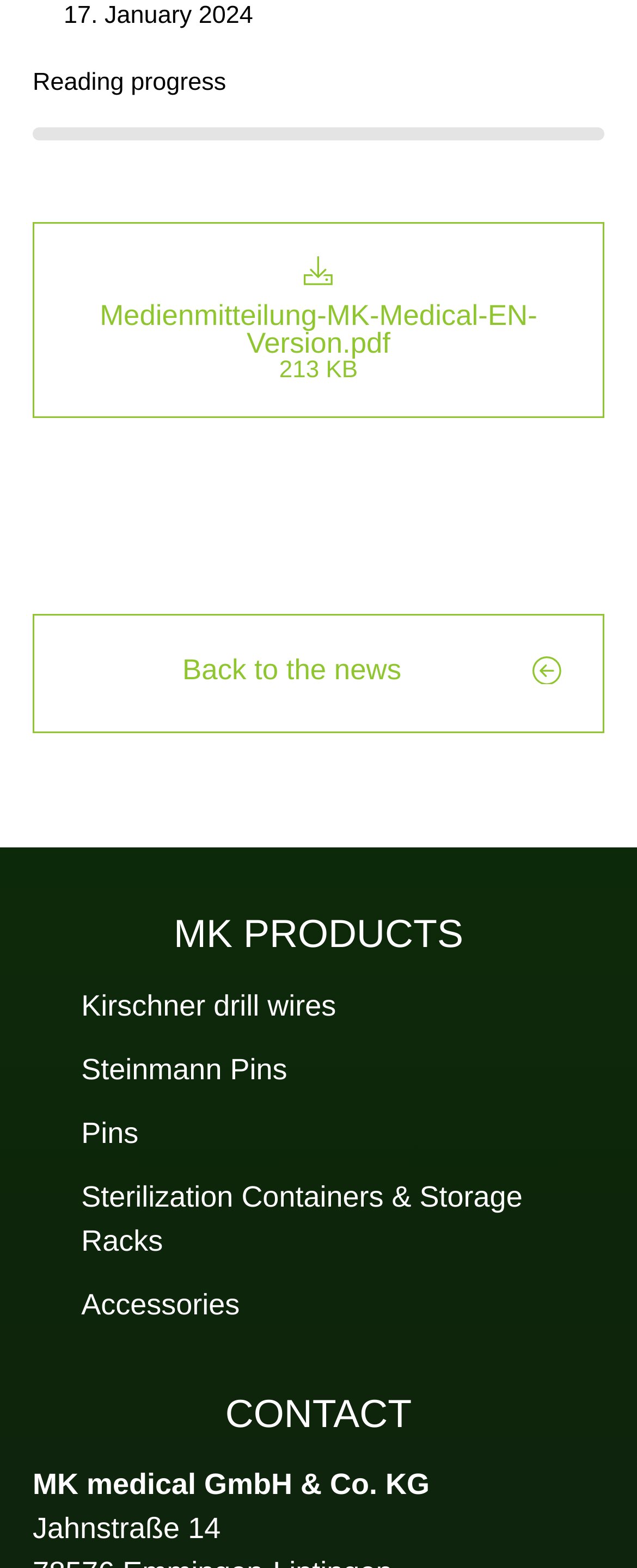Provide a one-word or brief phrase answer to the question:
How many headings are there on the page?

3